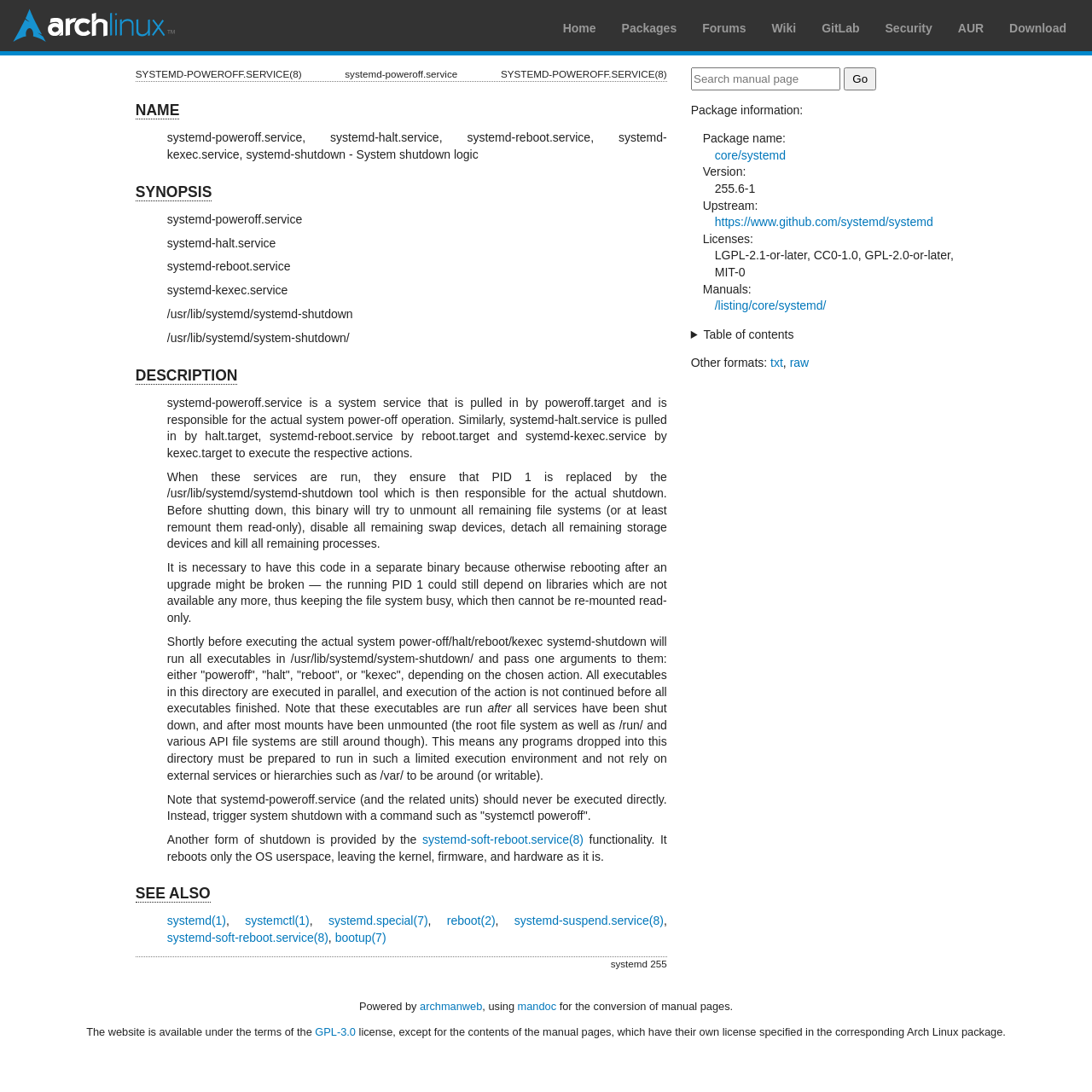Please find the bounding box coordinates of the section that needs to be clicked to achieve this instruction: "Click on the 'Arch Linux' link".

[0.012, 0.008, 0.16, 0.039]